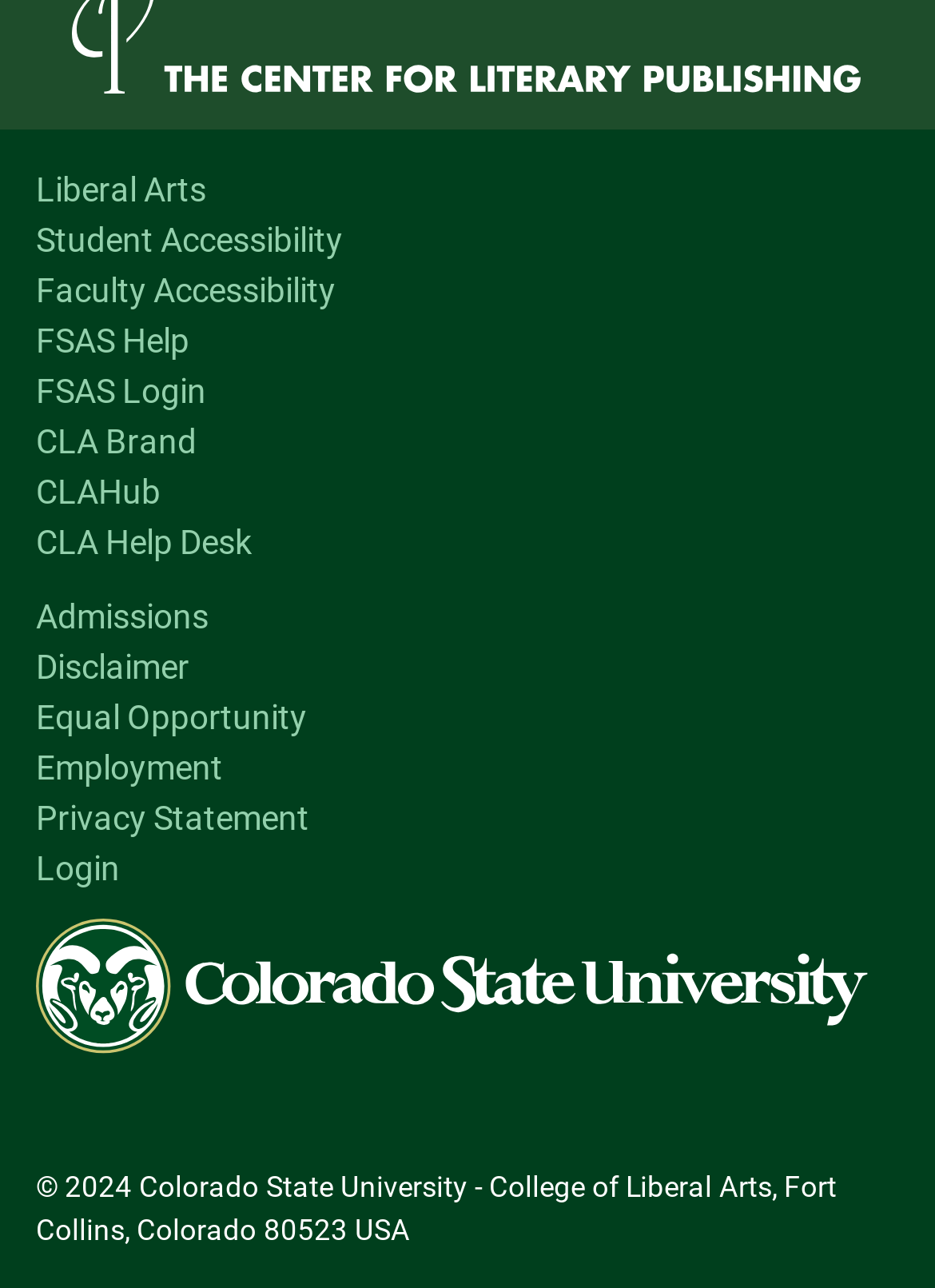Pinpoint the bounding box coordinates of the element that must be clicked to accomplish the following instruction: "visit Student Accessibility". The coordinates should be in the format of four float numbers between 0 and 1, i.e., [left, top, right, bottom].

[0.038, 0.171, 0.367, 0.201]